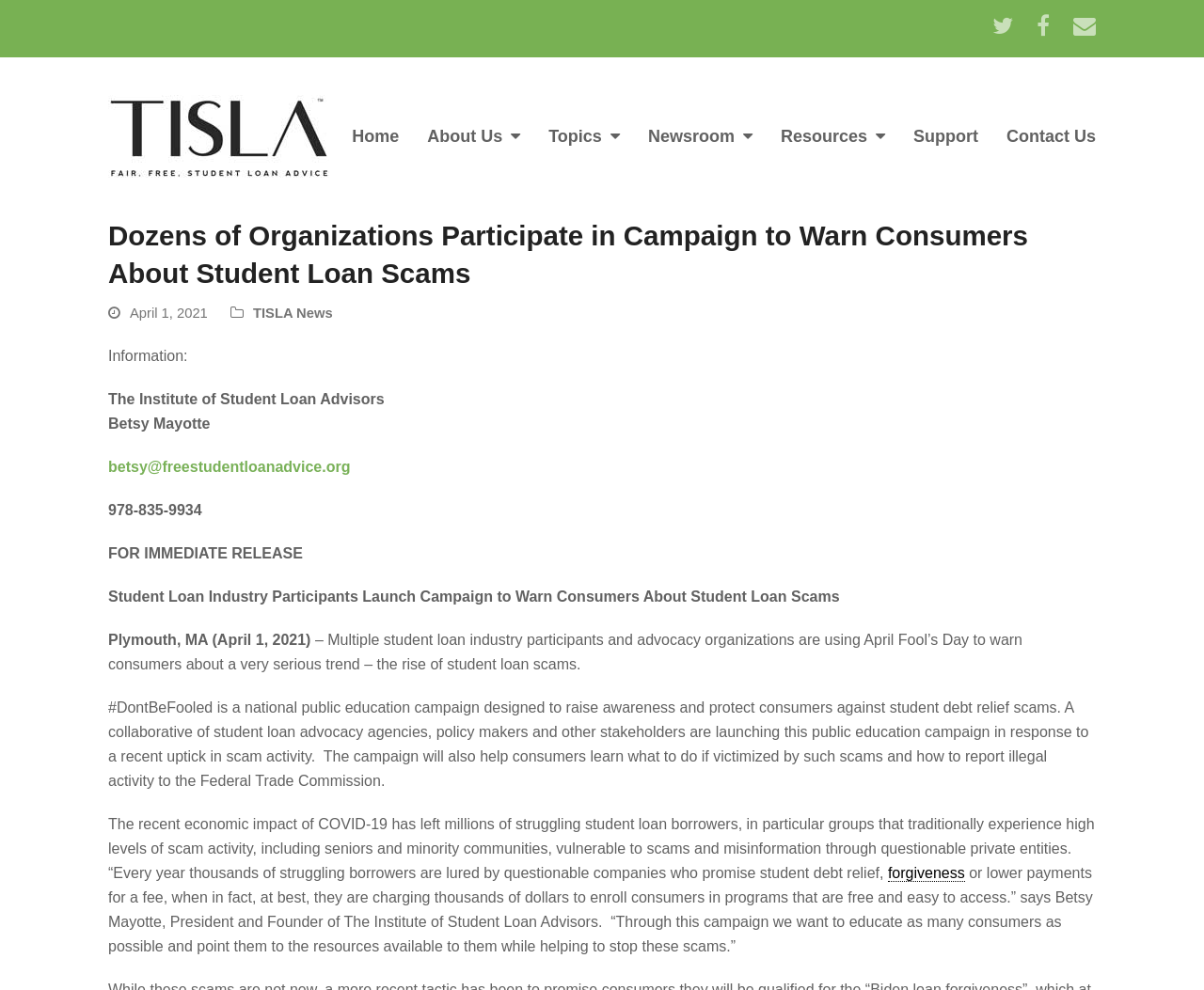Extract the text of the main heading from the webpage.

Dozens of Organizations Participate in Campaign to Warn Consumers About Student Loan Scams